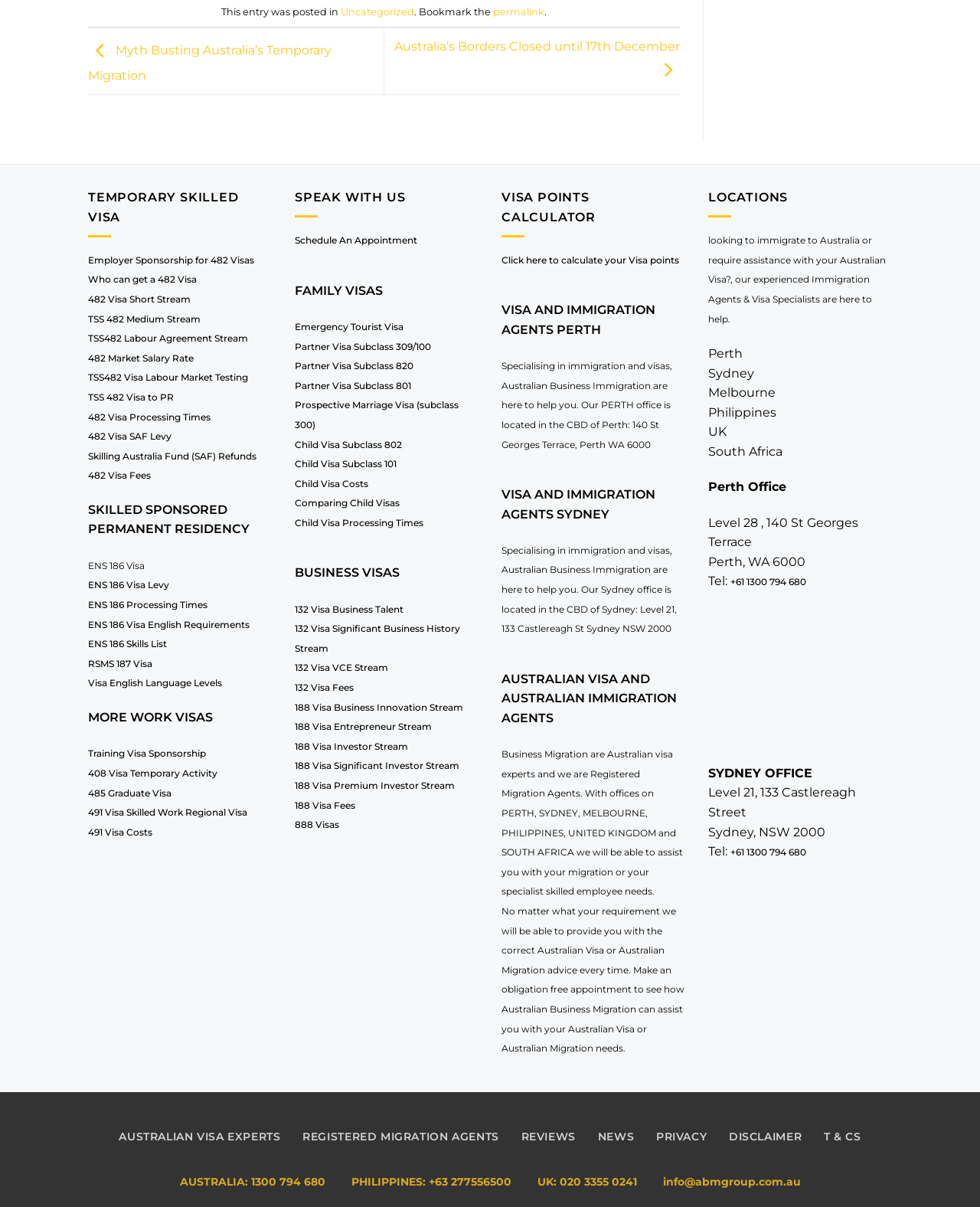Find the bounding box coordinates for the area you need to click to carry out the instruction: "Click on the '482 Visa Short Stream' link". The coordinates should be four float numbers between 0 and 1, indicated as [left, top, right, bottom].

[0.09, 0.243, 0.195, 0.253]